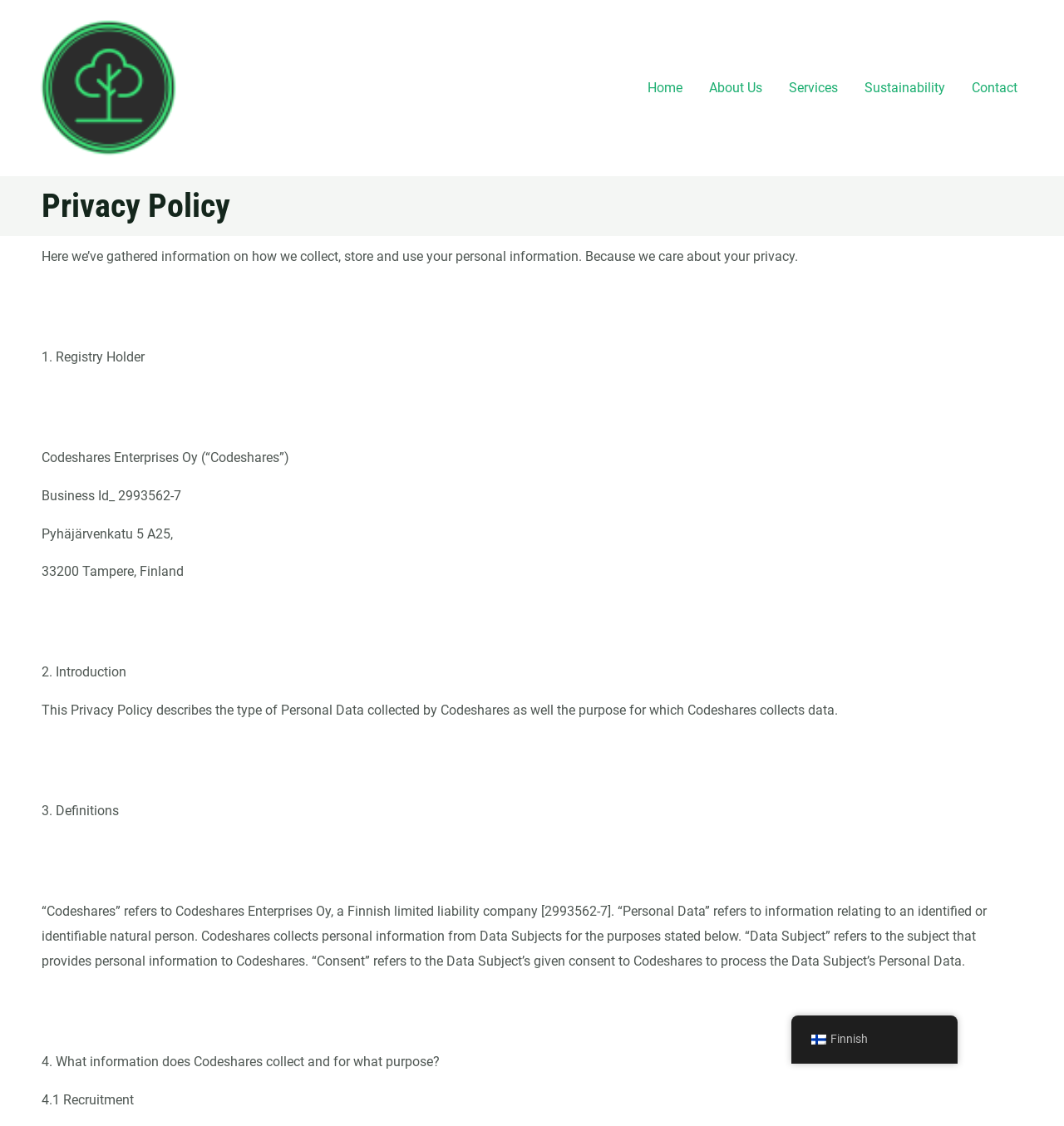Identify the bounding box of the HTML element described here: "Finnish English Finnish". Provide the coordinates as four float numbers between 0 and 1: [left, top, right, bottom].

[0.744, 0.902, 0.9, 0.945]